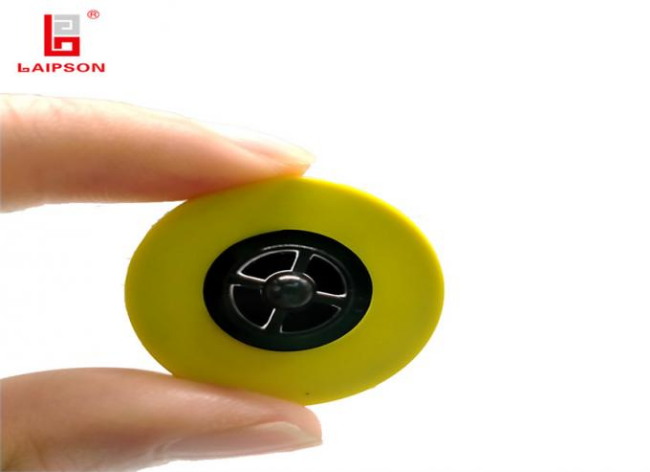Generate a descriptive account of all visible items and actions in the image.

The image features a person holding a bright yellow tamperproof RFID ear tag designed for livestock, specifically for goats and cattle. The tag is prominently displayed, showcasing its rounded shape and the black center with detailed circuitry. This type of ear tag offers several advantages, such as inductive data collection, allowing for easy information retrieval with just a shake of the collector. It boasts durability, with a unique ID code that cannot be tampered with or copied. Additionally, the ear tag is designed for effortless installation without the need for wiring, making it suitable for various inspection points. Its robust construction ensures stability and a low drop rate, having undergone strict quality tests, which include pull force and weather-resistant evaluations. The product is part of the latest news regarding innovative livestock identification solutions.